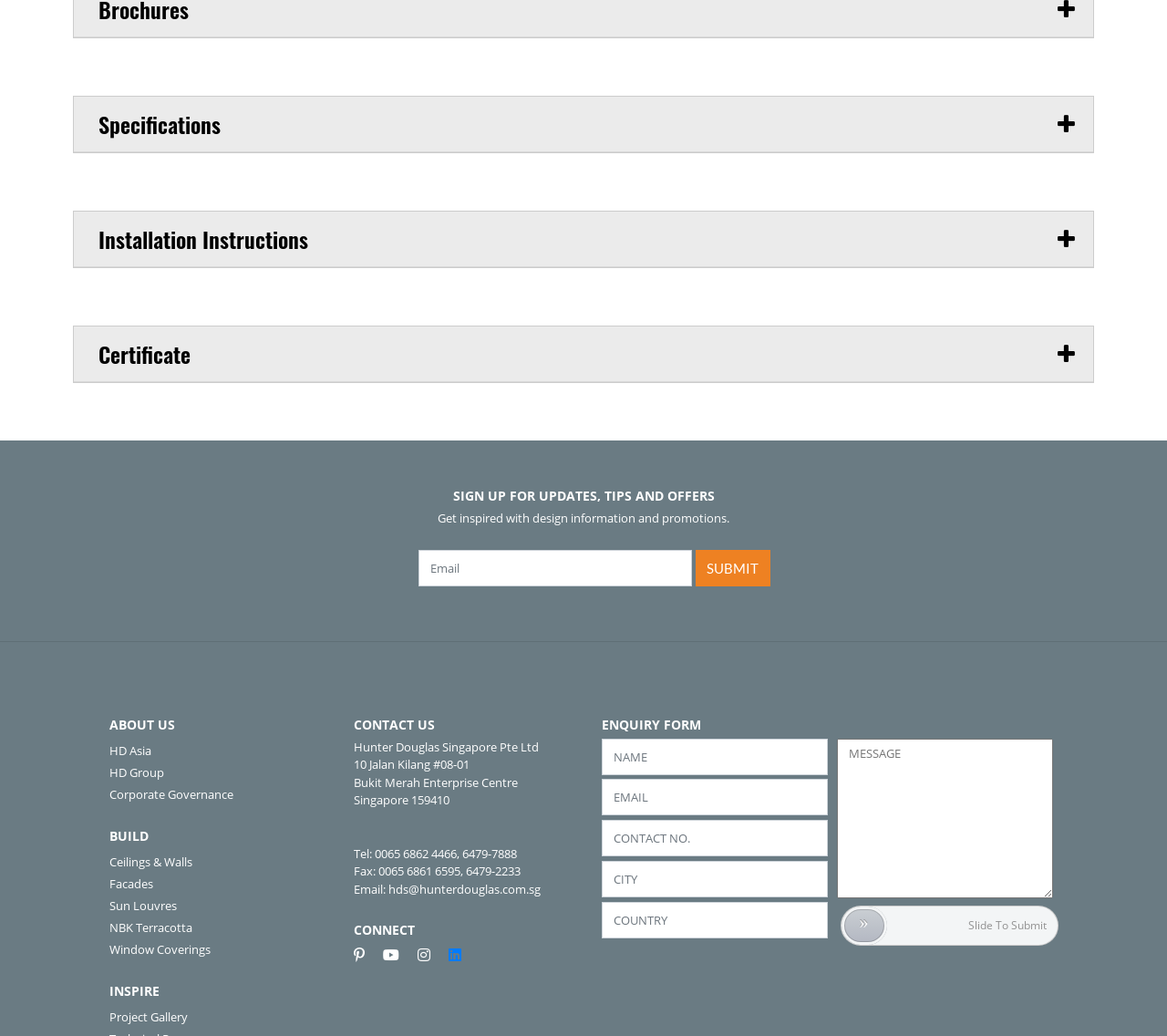Please locate the UI element described by "2008" and provide its bounding box coordinates.

None